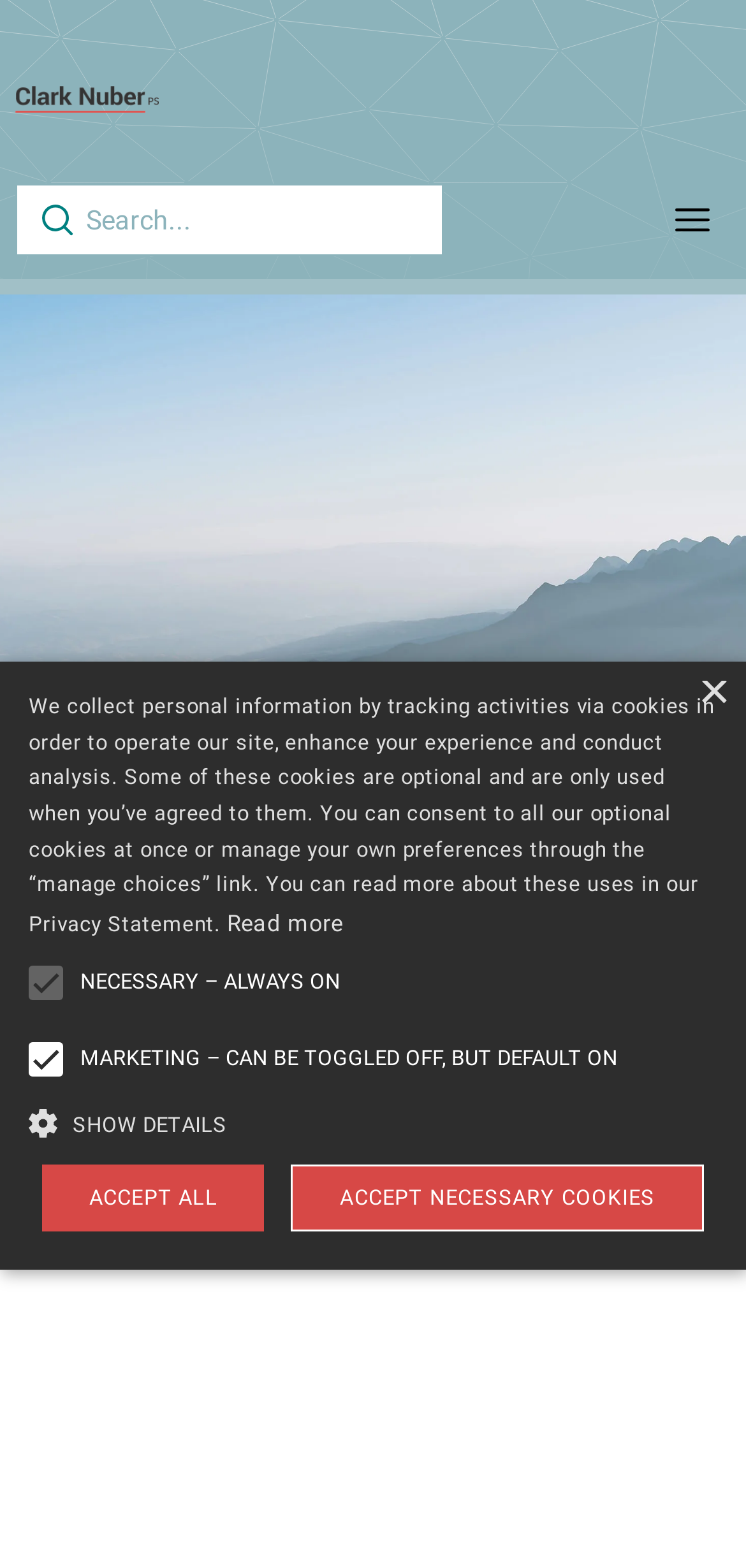From the screenshot, find the bounding box of the UI element matching this description: "Accept necessary cookies". Supply the bounding box coordinates in the form [left, top, right, bottom], each a float between 0 and 1.

[0.39, 0.742, 0.944, 0.785]